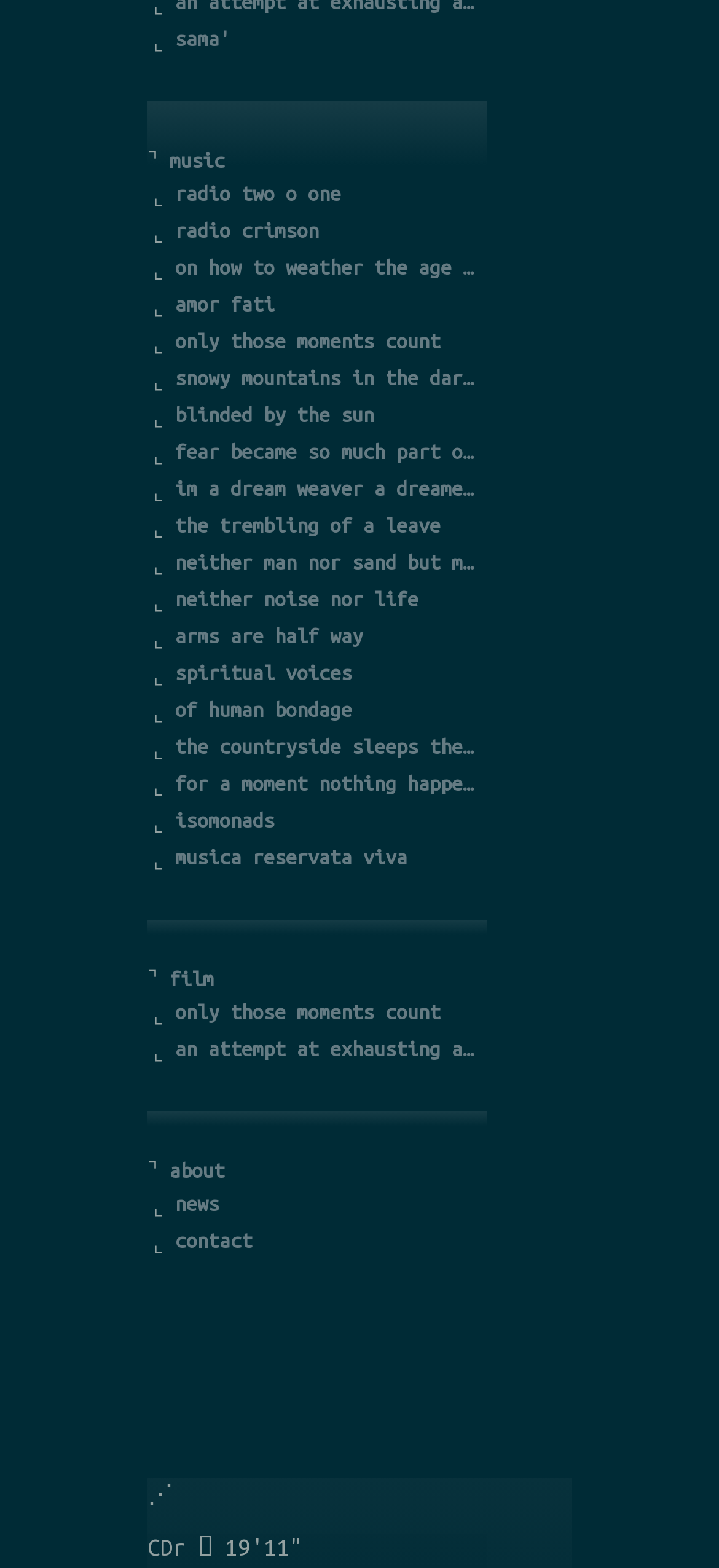Identify the bounding box coordinates for the UI element described as: "of human bondage". The coordinates should be provided as four floats between 0 and 1: [left, top, right, bottom].

[0.247, 0.446, 0.664, 0.46]